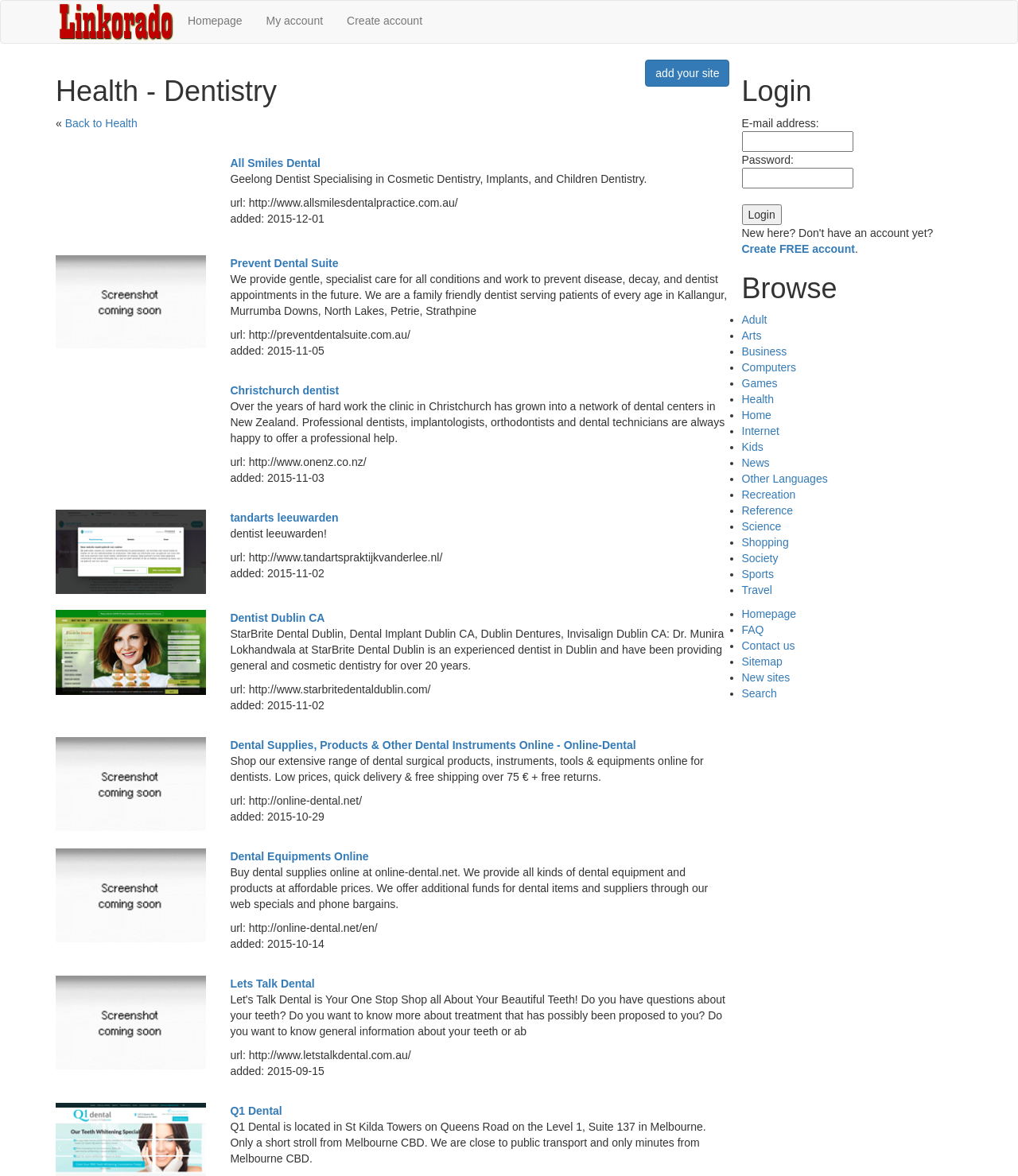Can you pinpoint the bounding box coordinates for the clickable element required for this instruction: "Go to the HOME page"? The coordinates should be four float numbers between 0 and 1, i.e., [left, top, right, bottom].

None